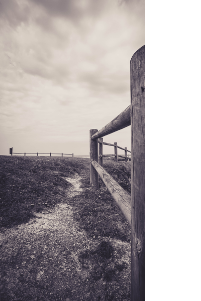Answer succinctly with a single word or phrase:
What type of sky is depicted in the image?

Overcast